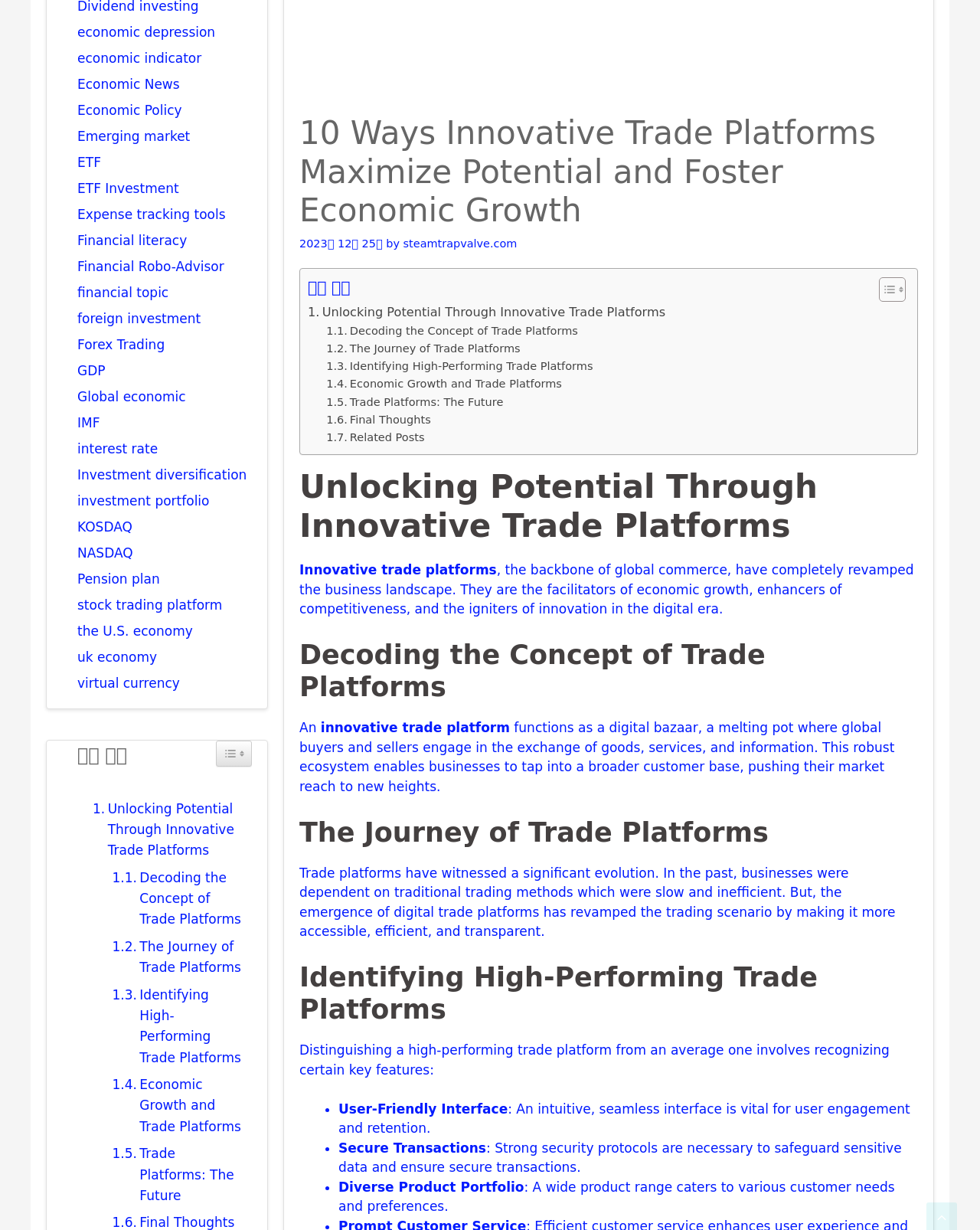Using the element description provided, determine the bounding box coordinates in the format (top-left x, top-left y, bottom-right x, bottom-right y). Ensure that all values are floating point numbers between 0 and 1. Element description: the U.S. economy

[0.079, 0.507, 0.197, 0.519]